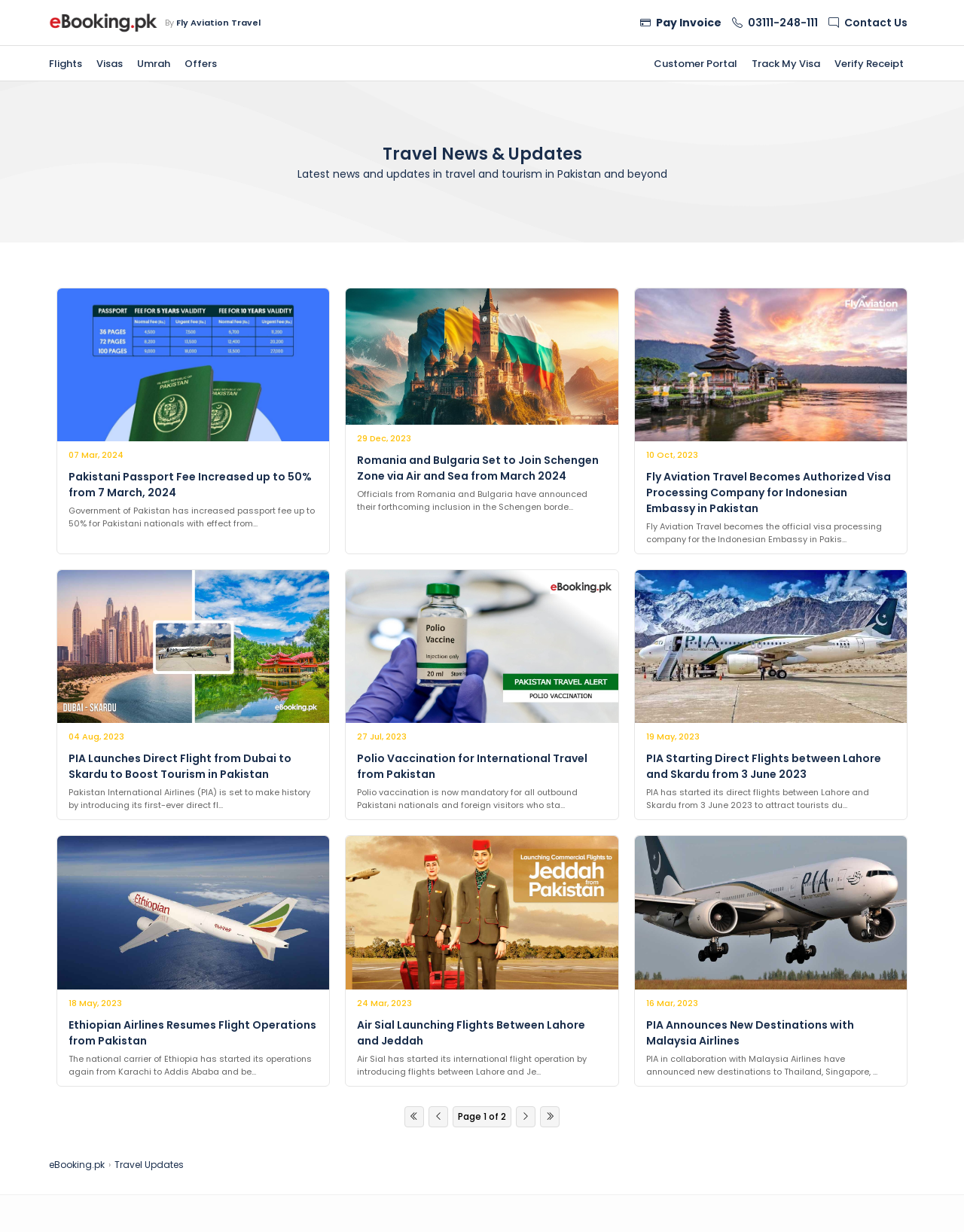What is the logo of the website?
Please answer the question with as much detail and depth as you can.

The logo is located at the top left corner of the webpage, and it is an image with the text 'eBooking.pk'.